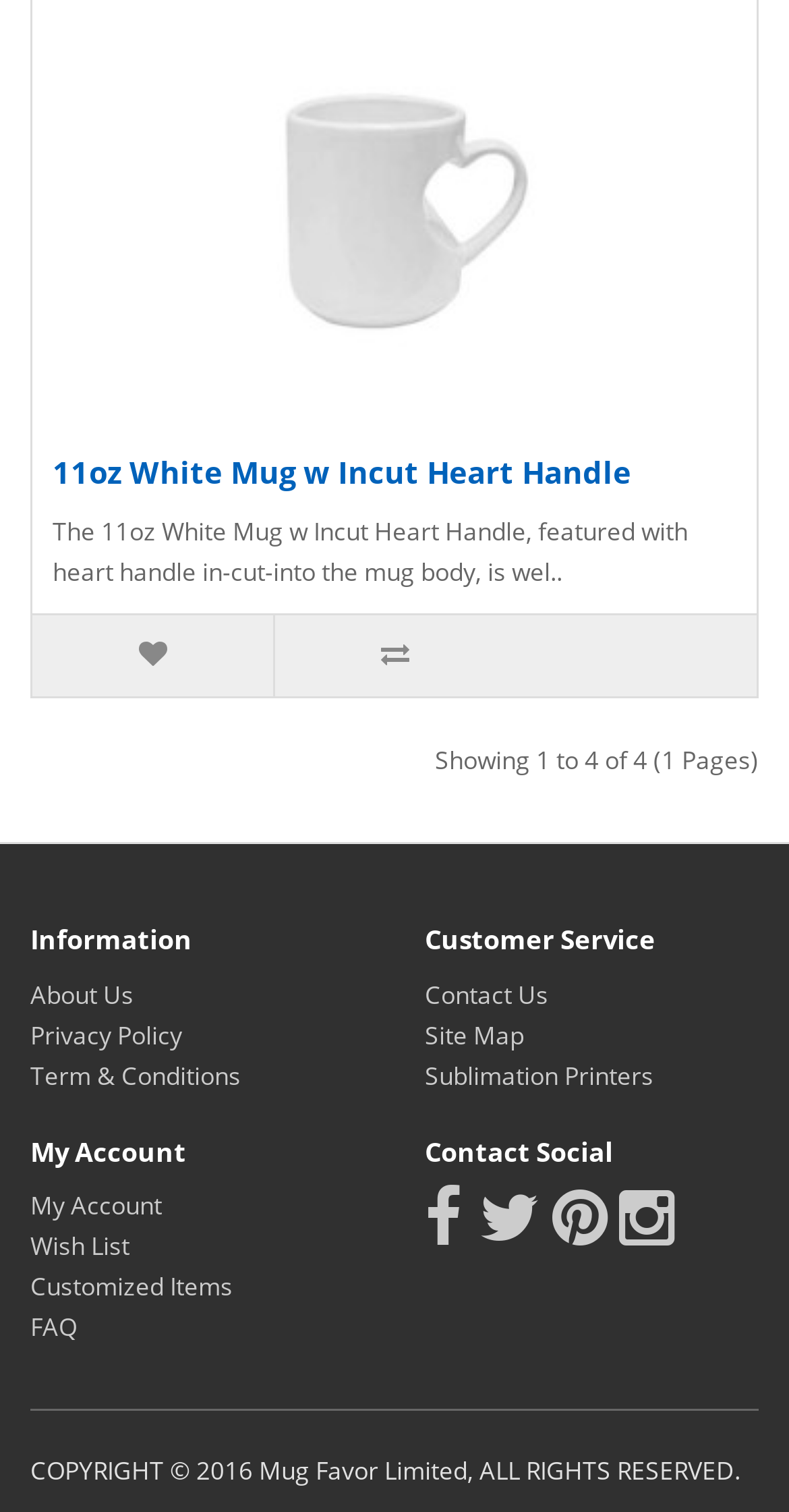Provide the bounding box coordinates of the UI element that matches the description: "FAQ".

[0.038, 0.866, 0.097, 0.889]